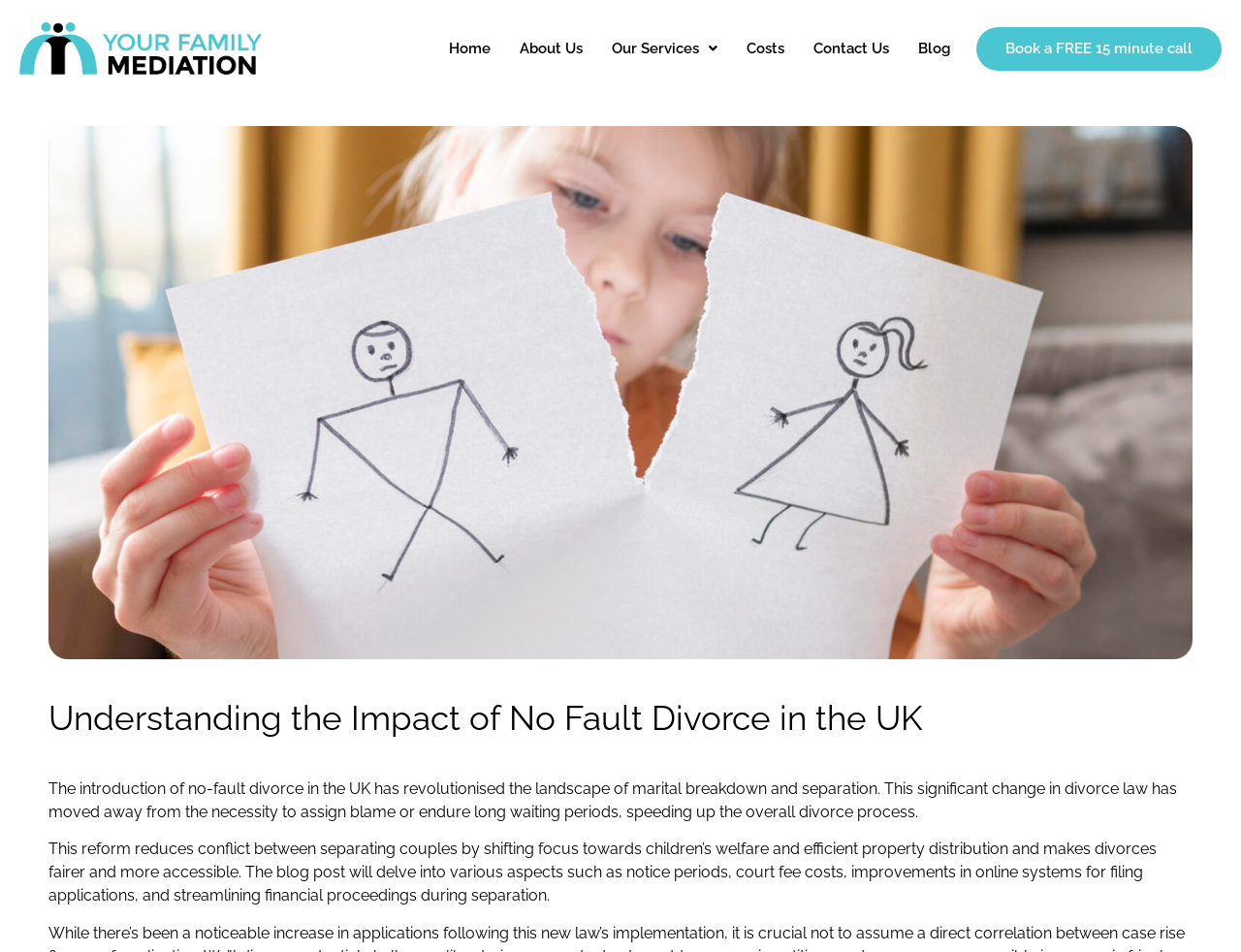What is the focus of the blog post?
Using the image, answer in one word or phrase.

Aspects of no-fault divorce